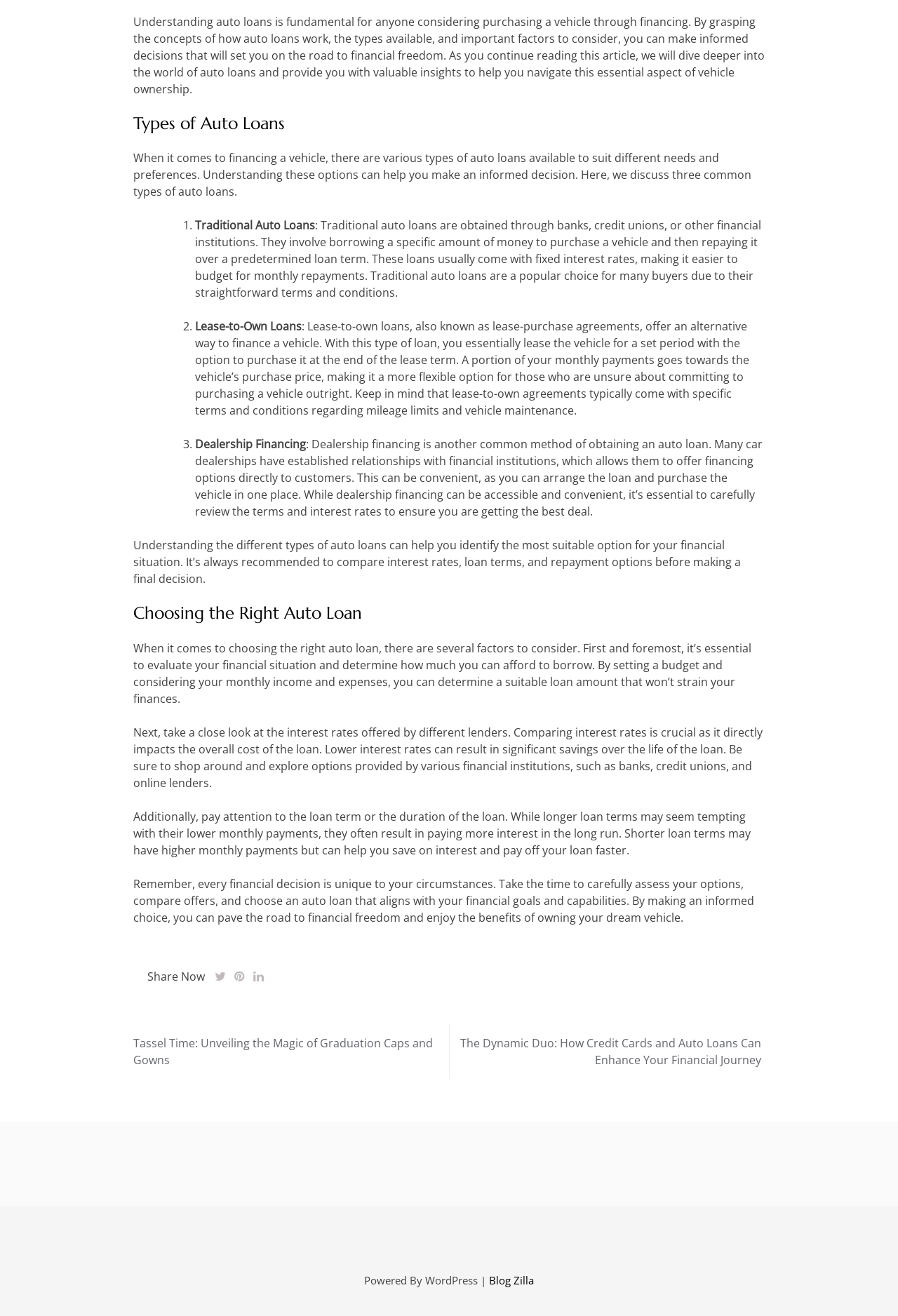What are the three common types of auto loans?
Please respond to the question with a detailed and informative answer.

Based on the webpage content, it is mentioned that 'When it comes to financing a vehicle, there are various types of auto loans available to suit different needs and preferences.' and then it lists three common types of auto loans, which are Traditional Auto Loans, Lease-to-Own Loans, and Dealership Financing.